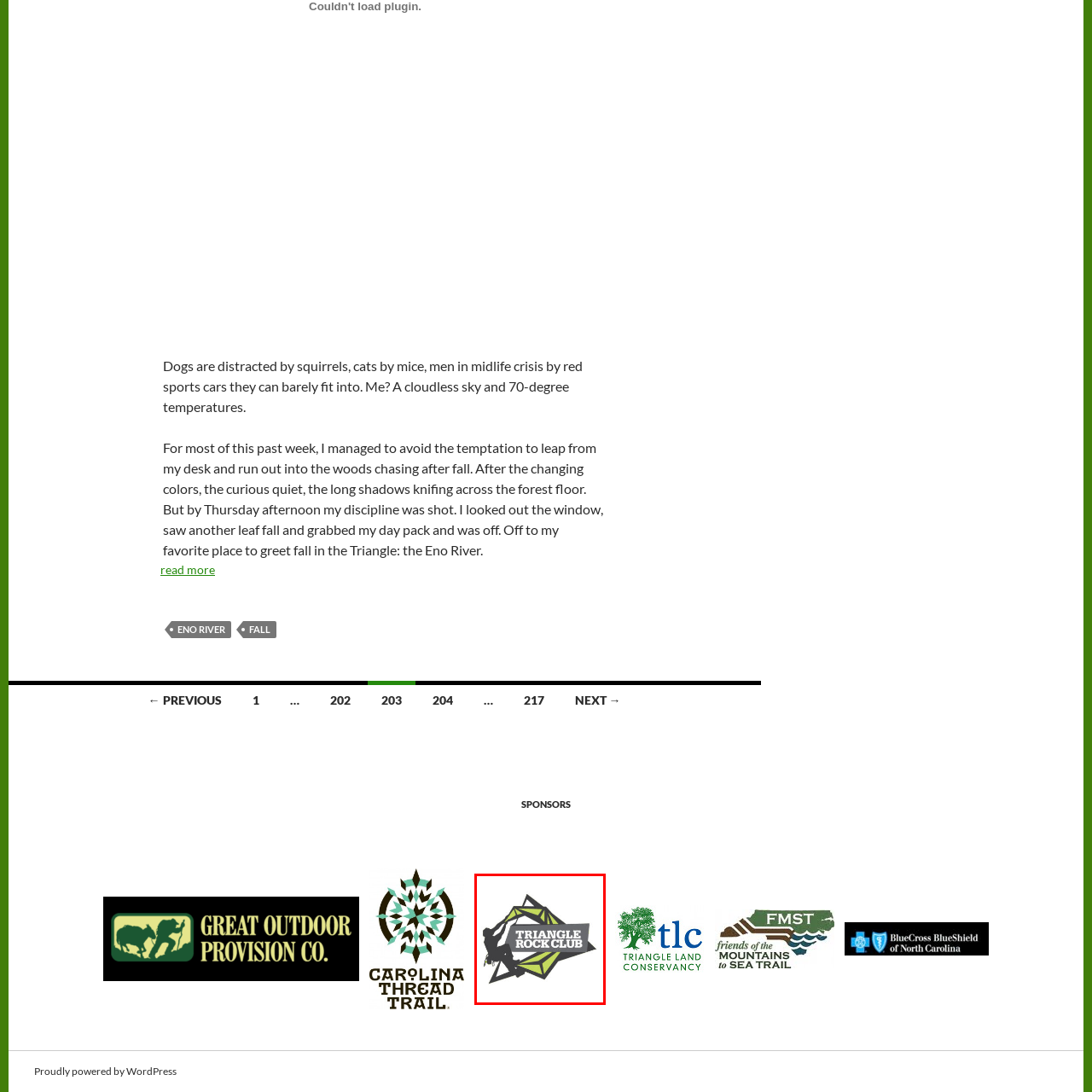Offer an in-depth description of the picture located within the red frame.

The image features the logo of the "Triangle Rock Club," an indoor climbing facility known for promoting climbing activities and community engagement. The design showcases a climber in silhouette, skillfully ascending a stylized geometric formation that resembles rock structures. The vibrant colors of green and gray are juxtaposed to create an energetic and modern feel. This logo not only represents the club but also reflects the spirit of adventure and the passion for rock climbing among its members.